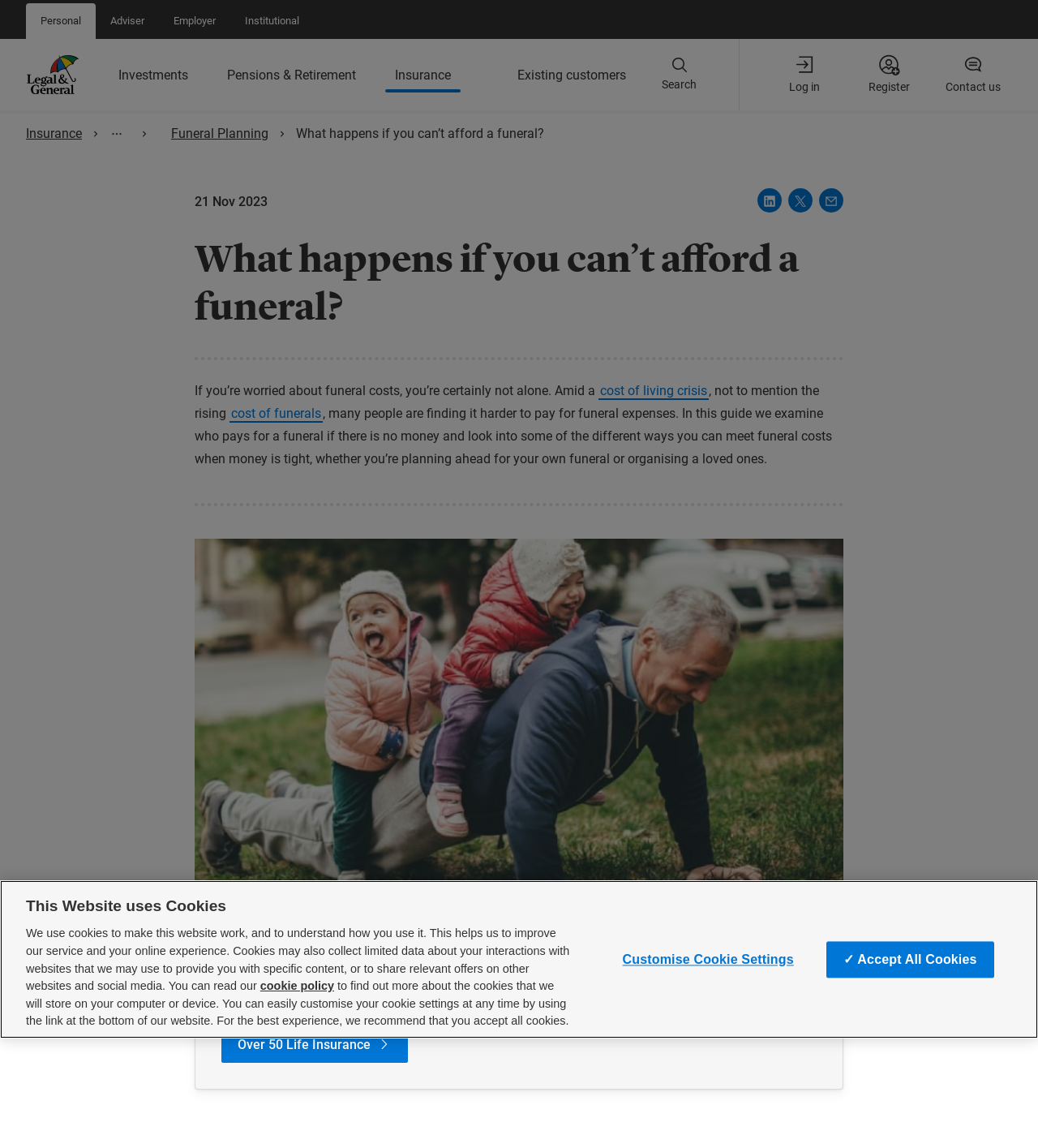What is the topic of the webpage?
Please provide a comprehensive answer based on the visual information in the image.

I determined the topic by reading the breadcrumb navigation at the top of the webpage, which shows the path 'Insurance > Funeral Planning > What happens if you can’t afford a funeral?'.